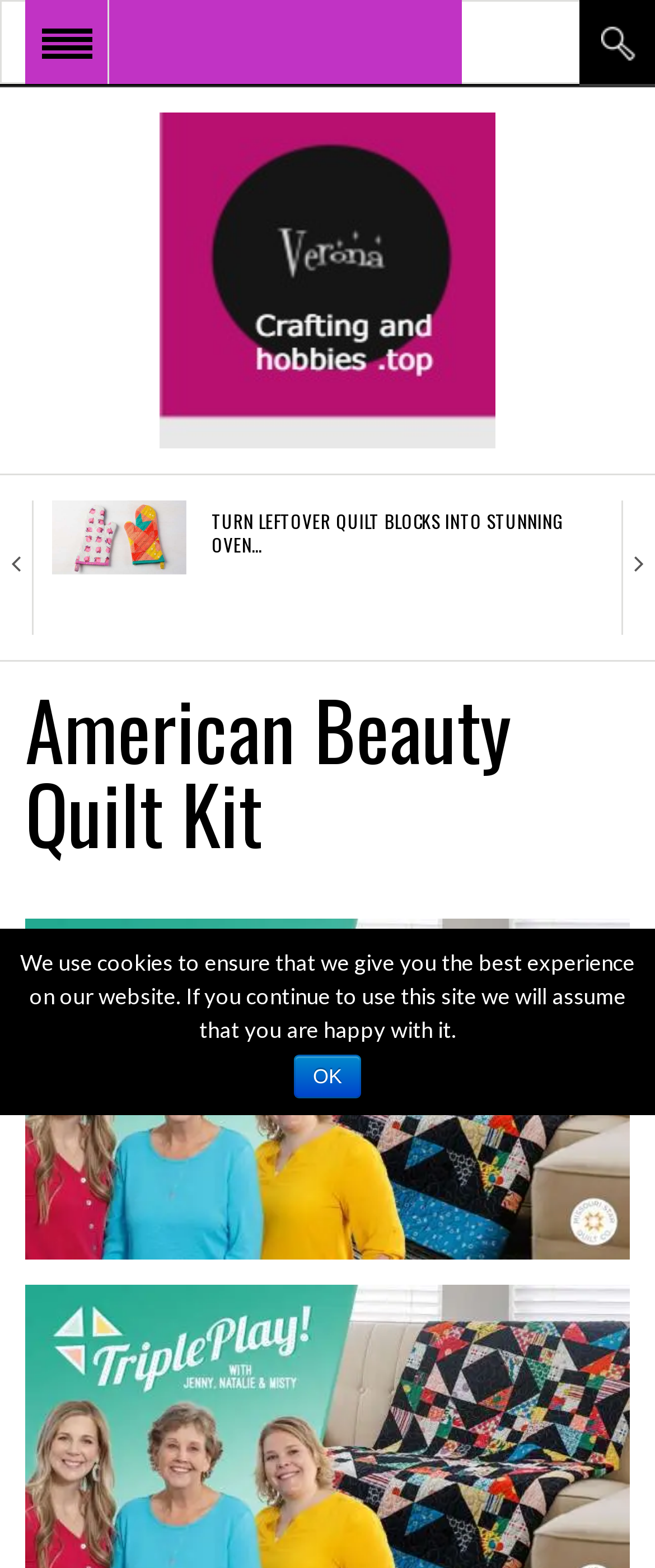Identify the bounding box for the UI element described as: "Advertise with us". Ensure the coordinates are four float numbers between 0 and 1, formatted as [left, top, right, bottom].

[0.038, 0.21, 0.705, 0.253]